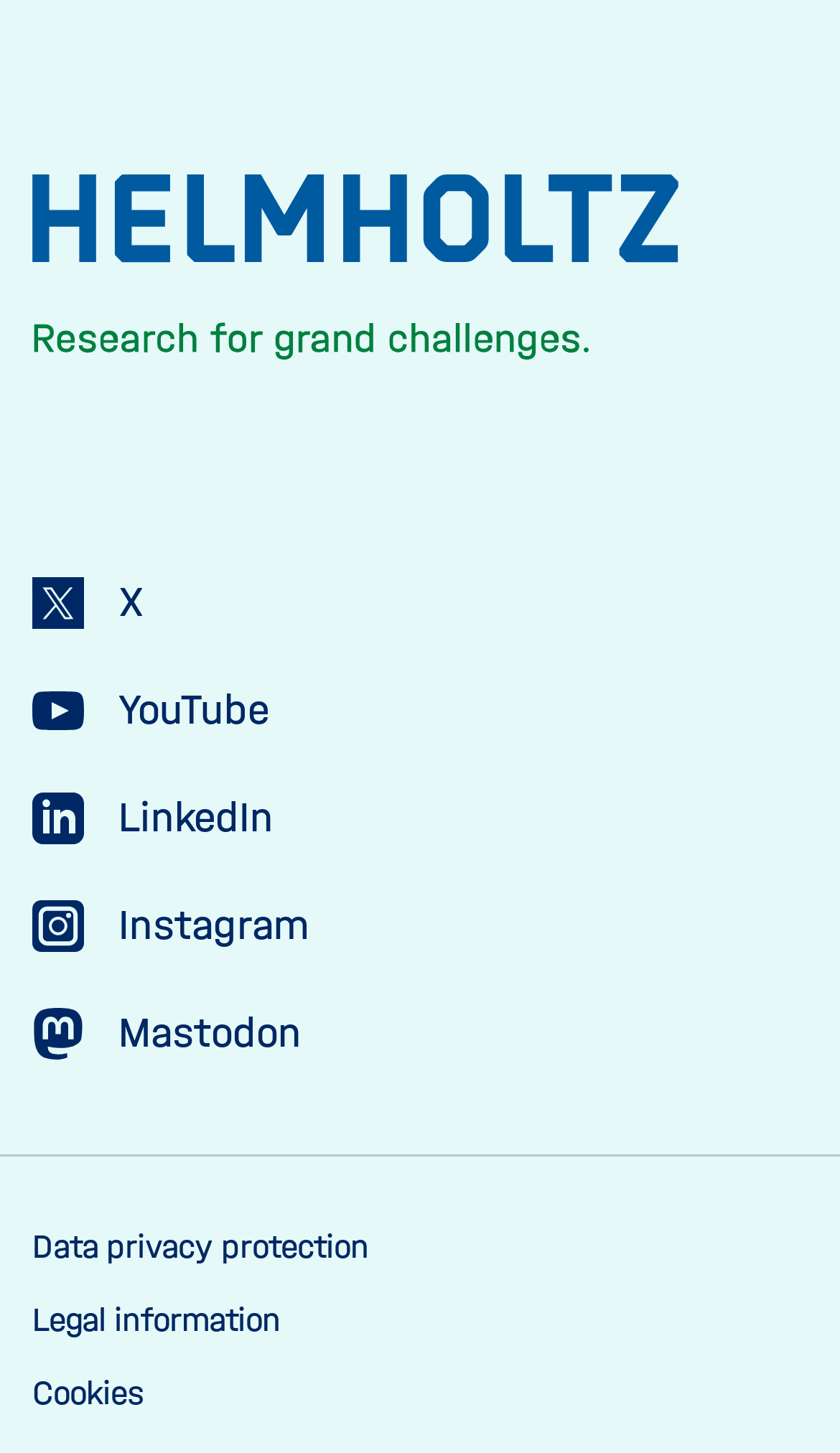Provide the bounding box coordinates for the area that should be clicked to complete the instruction: "Open LinkedIn page".

[0.038, 0.539, 0.962, 0.586]